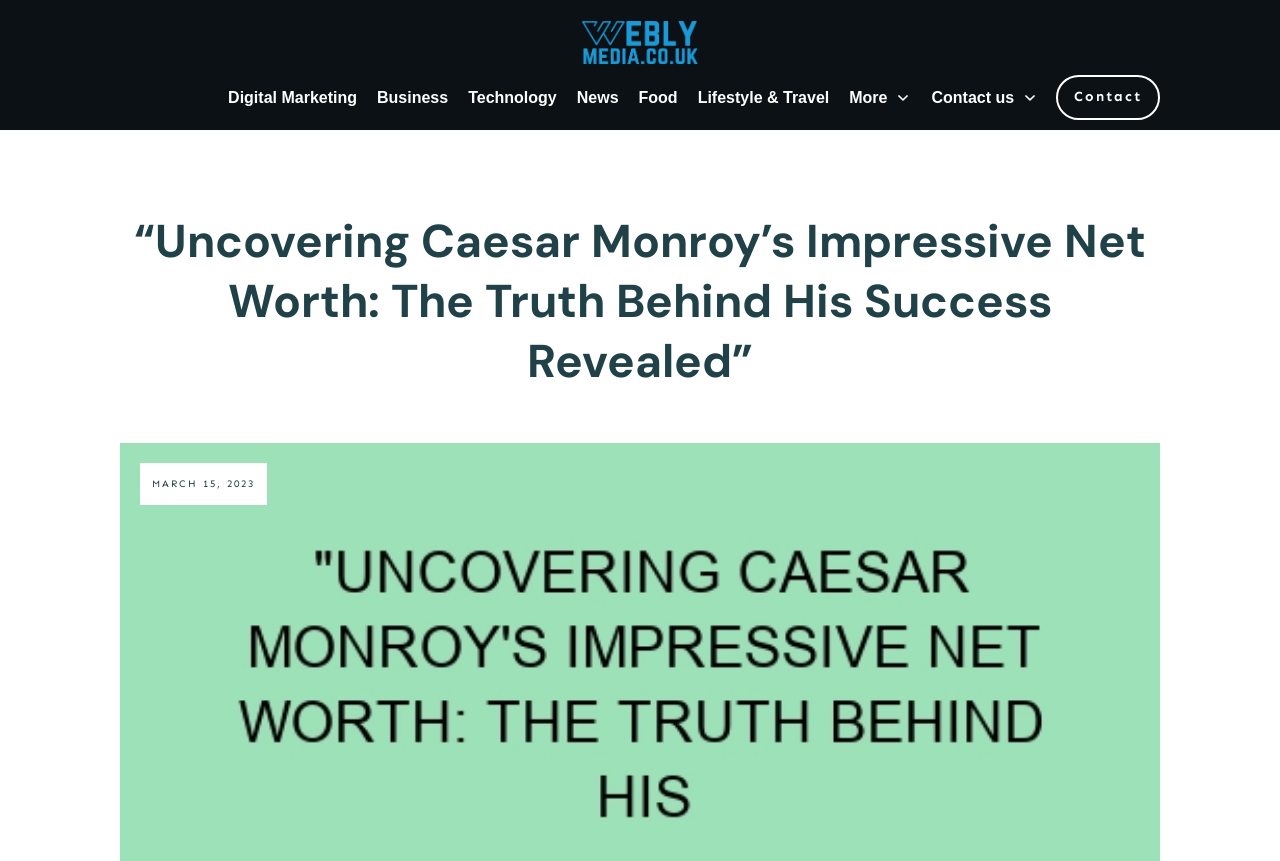Highlight the bounding box coordinates of the element that should be clicked to carry out the following instruction: "Visit the Contact us page". The coordinates must be given as four float numbers ranging from 0 to 1, i.e., [left, top, right, bottom].

[0.728, 0.095, 0.811, 0.132]